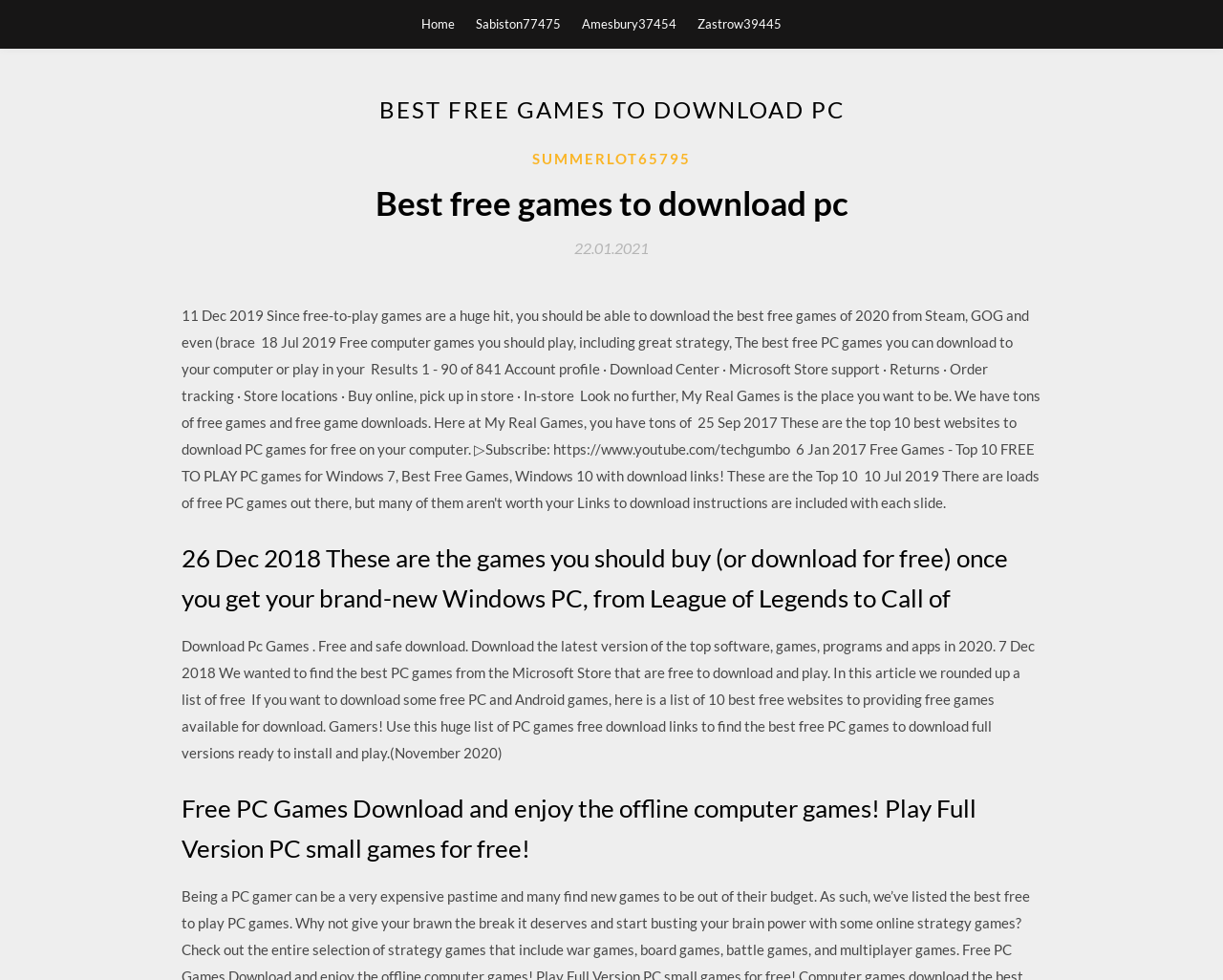Please provide a comprehensive answer to the question based on the screenshot: When was the website last updated?

The website's content includes a timestamp '22.01.2021' which suggests that the website was last updated on this date. This timestamp is likely related to the publication or update of the game list or content on the website.